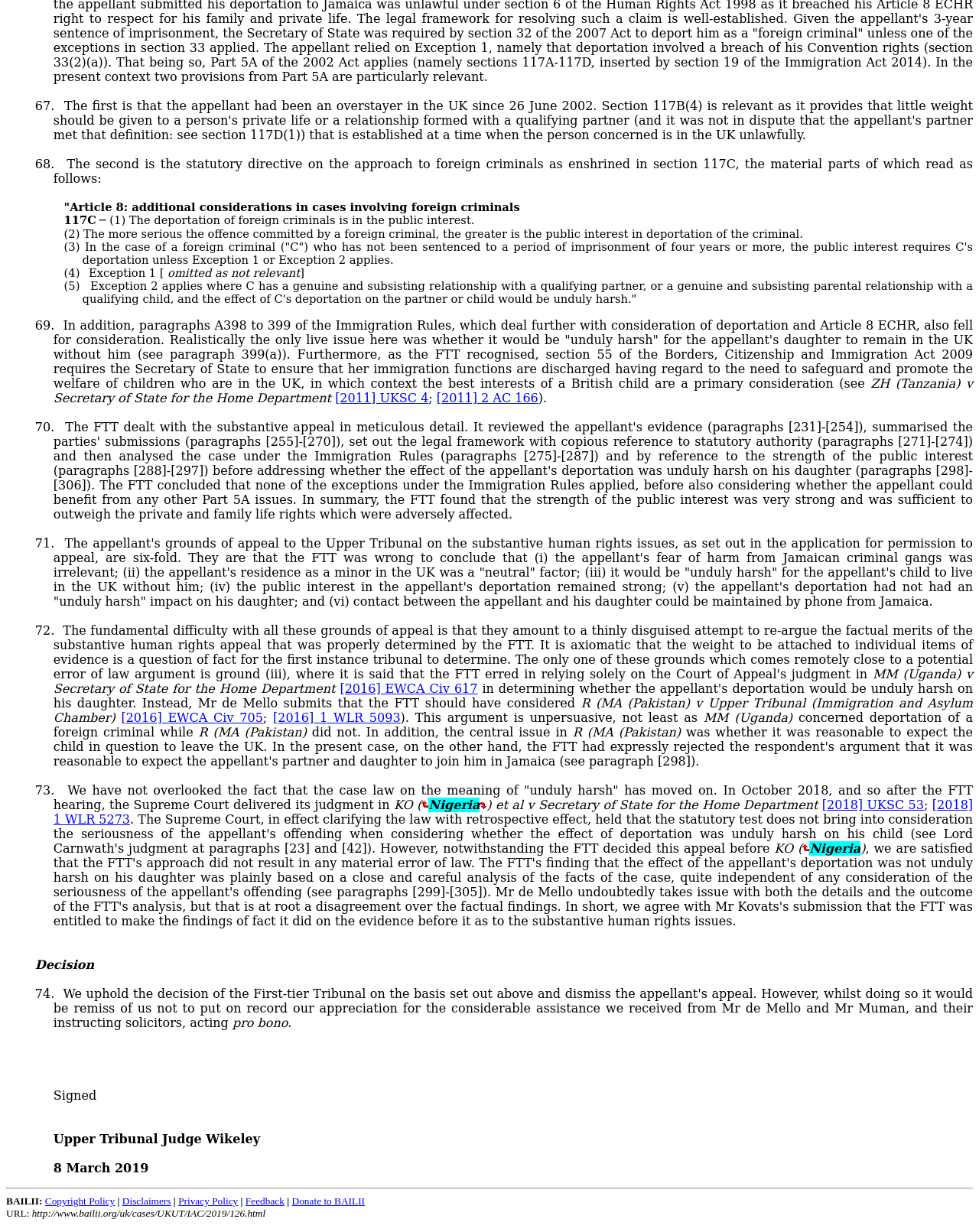What is the topic of the article?
Please give a detailed and elaborate answer to the question based on the image.

Based on the content of the webpage, it appears to be discussing the deportation of foreign criminals, specifically in the context of UK law and the European Convention on Human Rights.